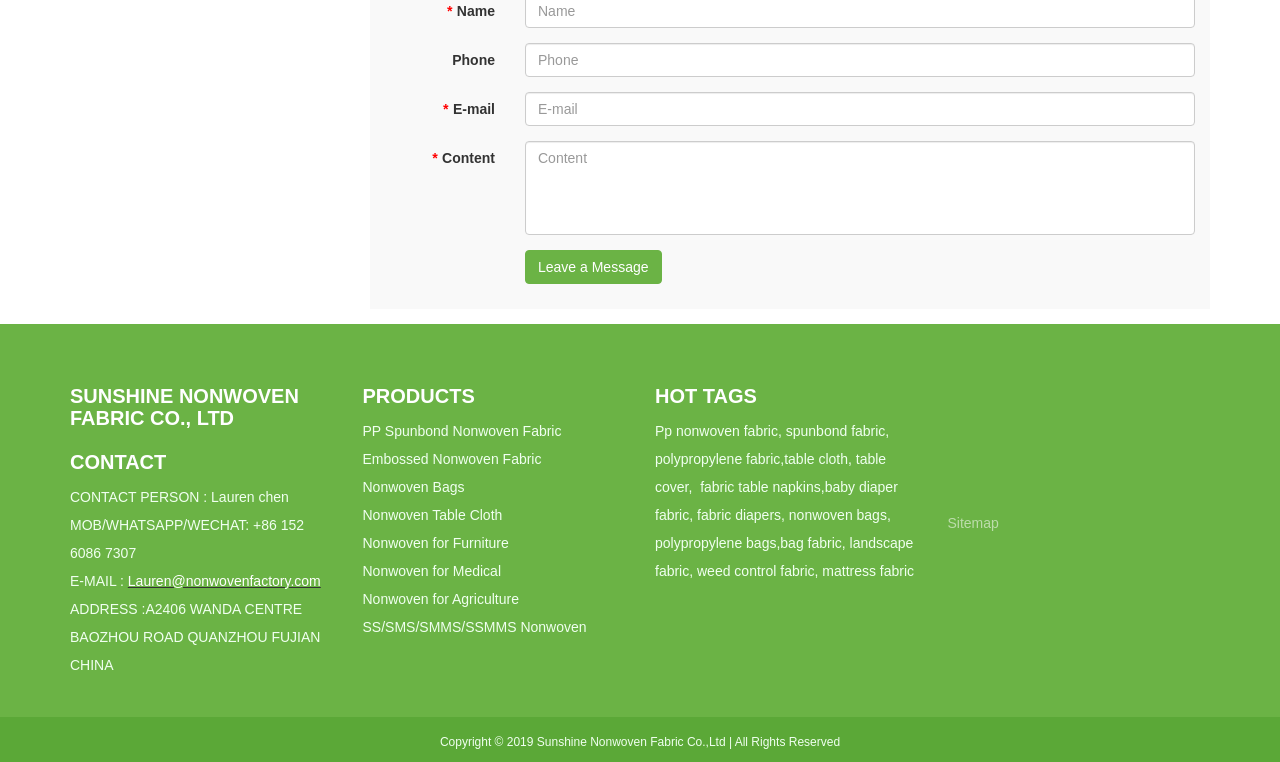Locate the bounding box coordinates of the segment that needs to be clicked to meet this instruction: "Send an email to Lauren".

[0.1, 0.752, 0.251, 0.773]